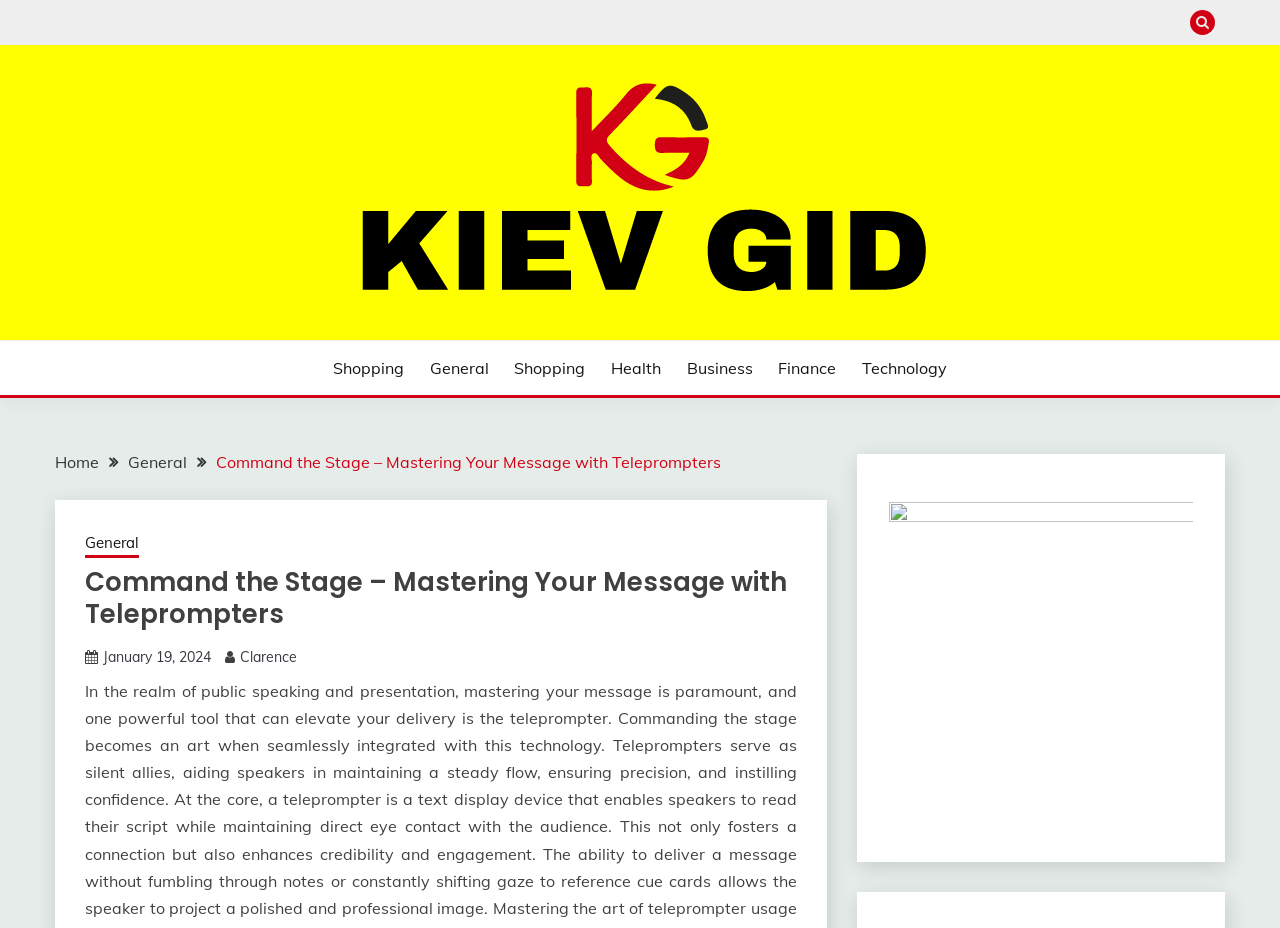Answer this question using a single word or a brief phrase:
How many categories are listed?

7